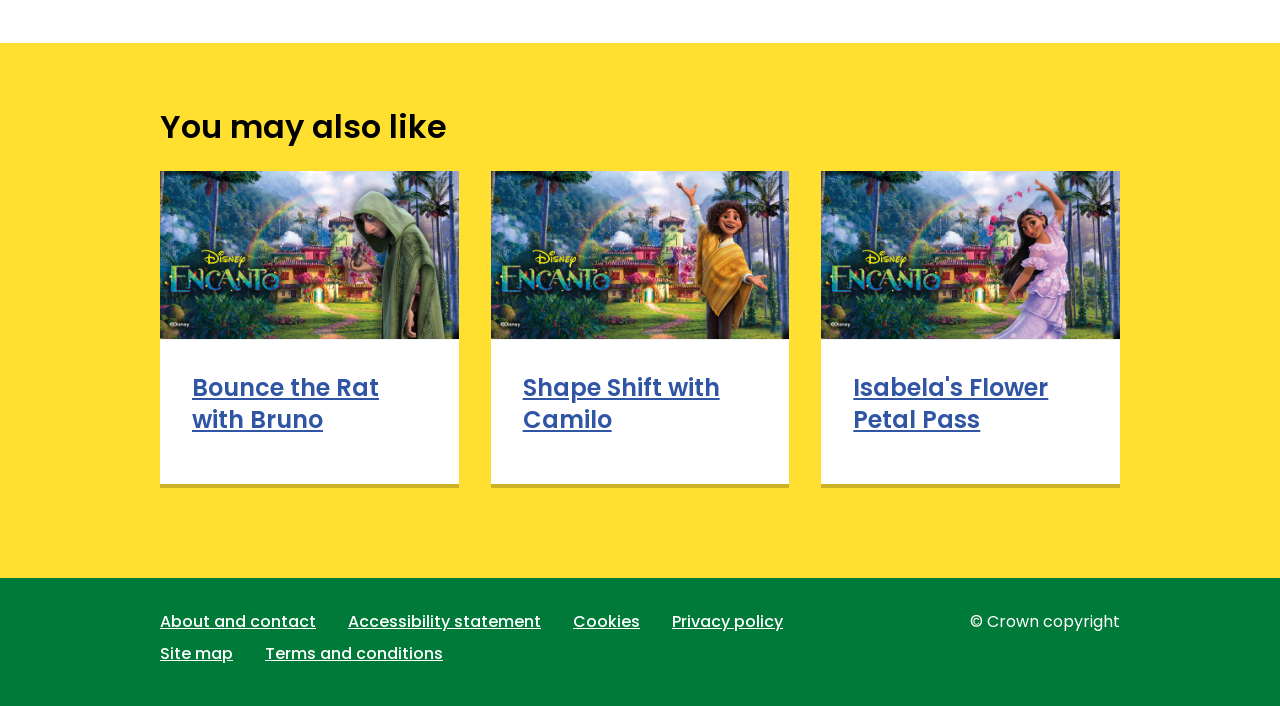Give a concise answer of one word or phrase to the question: 
How many support links are there?

6